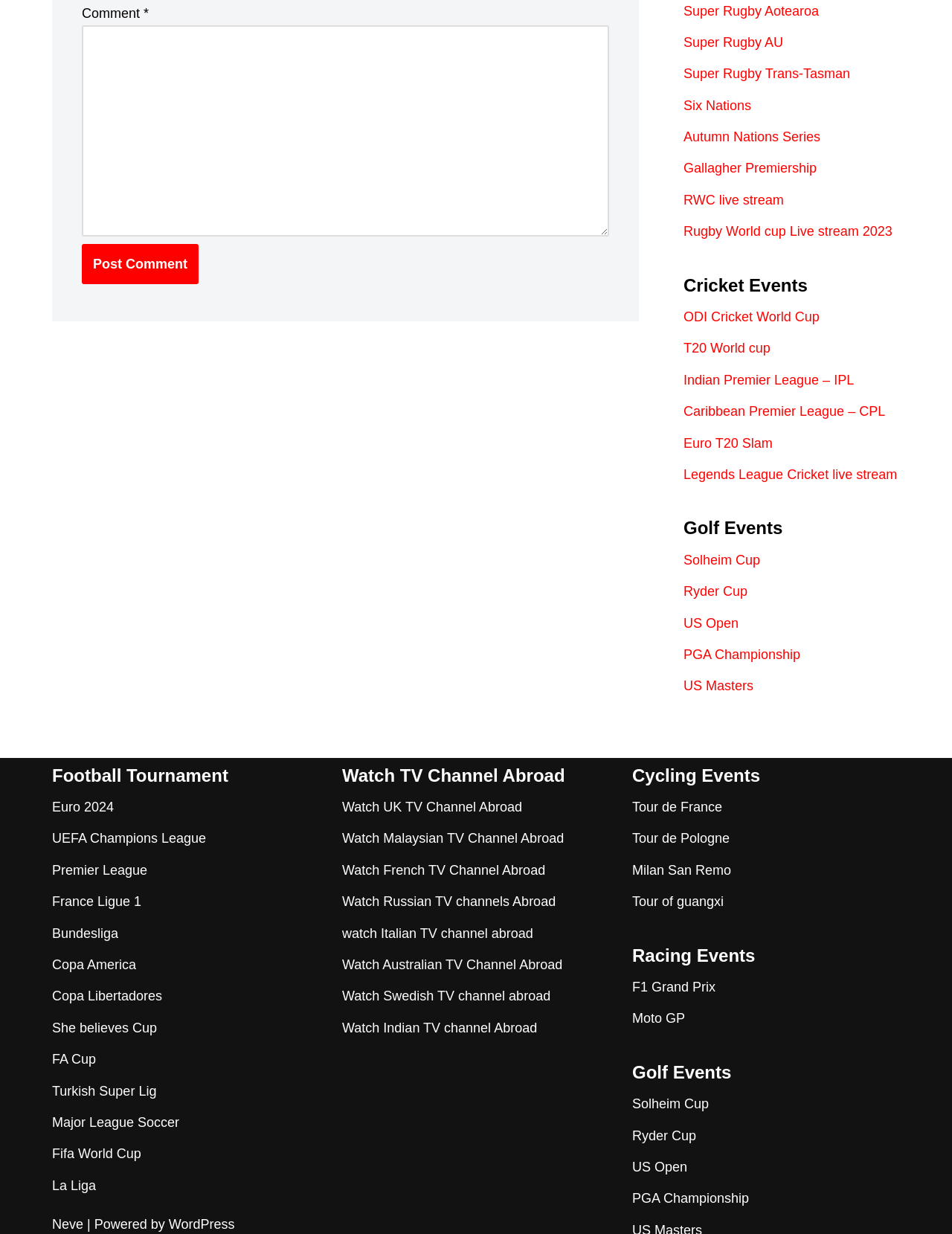Give a concise answer using only one word or phrase for this question:
What type of events are listed under 'Golf Events'?

Golf tournaments